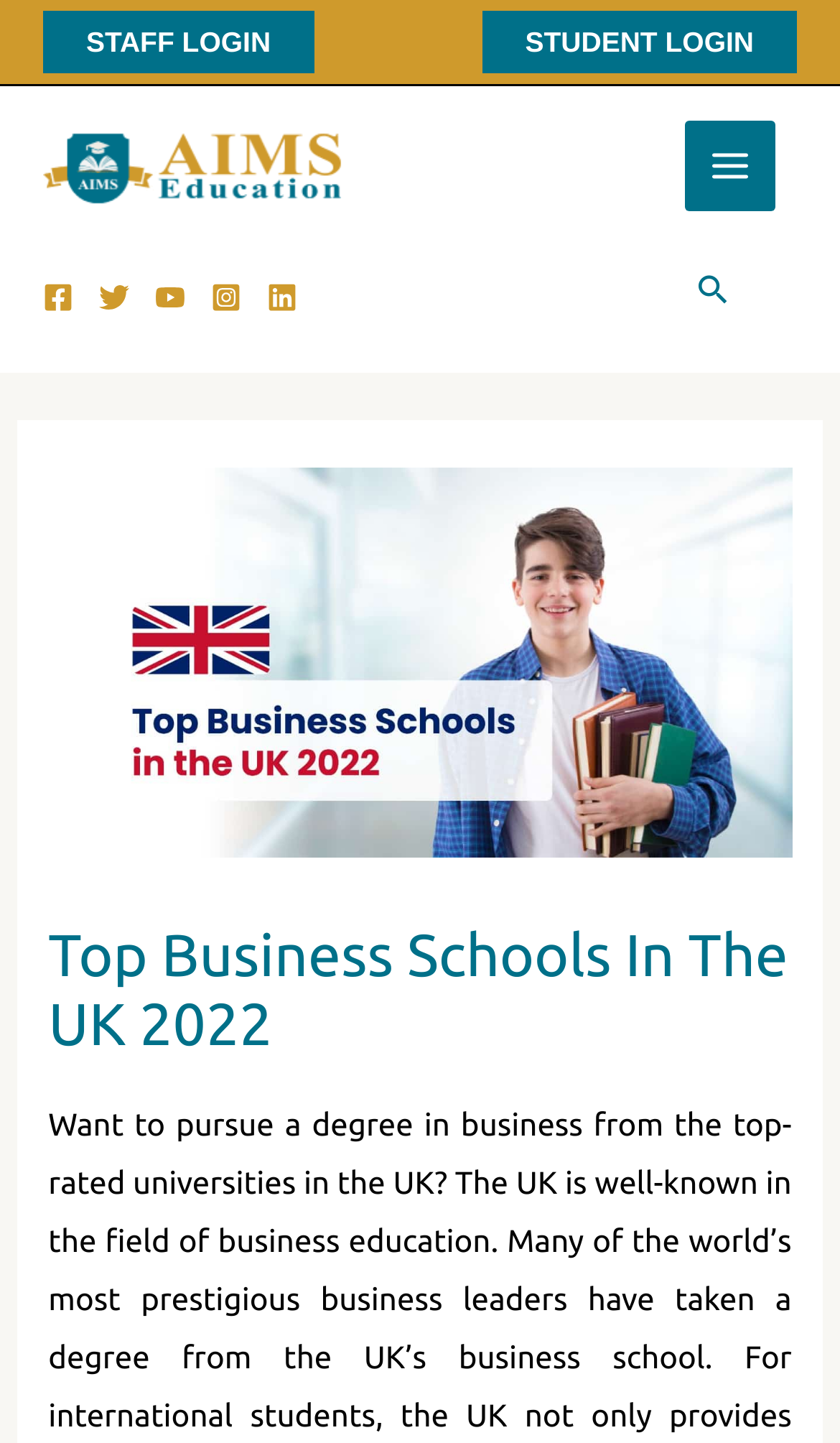Predict the bounding box coordinates of the area that should be clicked to accomplish the following instruction: "Click the 'NHR@FAU' link". The bounding box coordinates should consist of four float numbers between 0 and 1, i.e., [left, top, right, bottom].

None